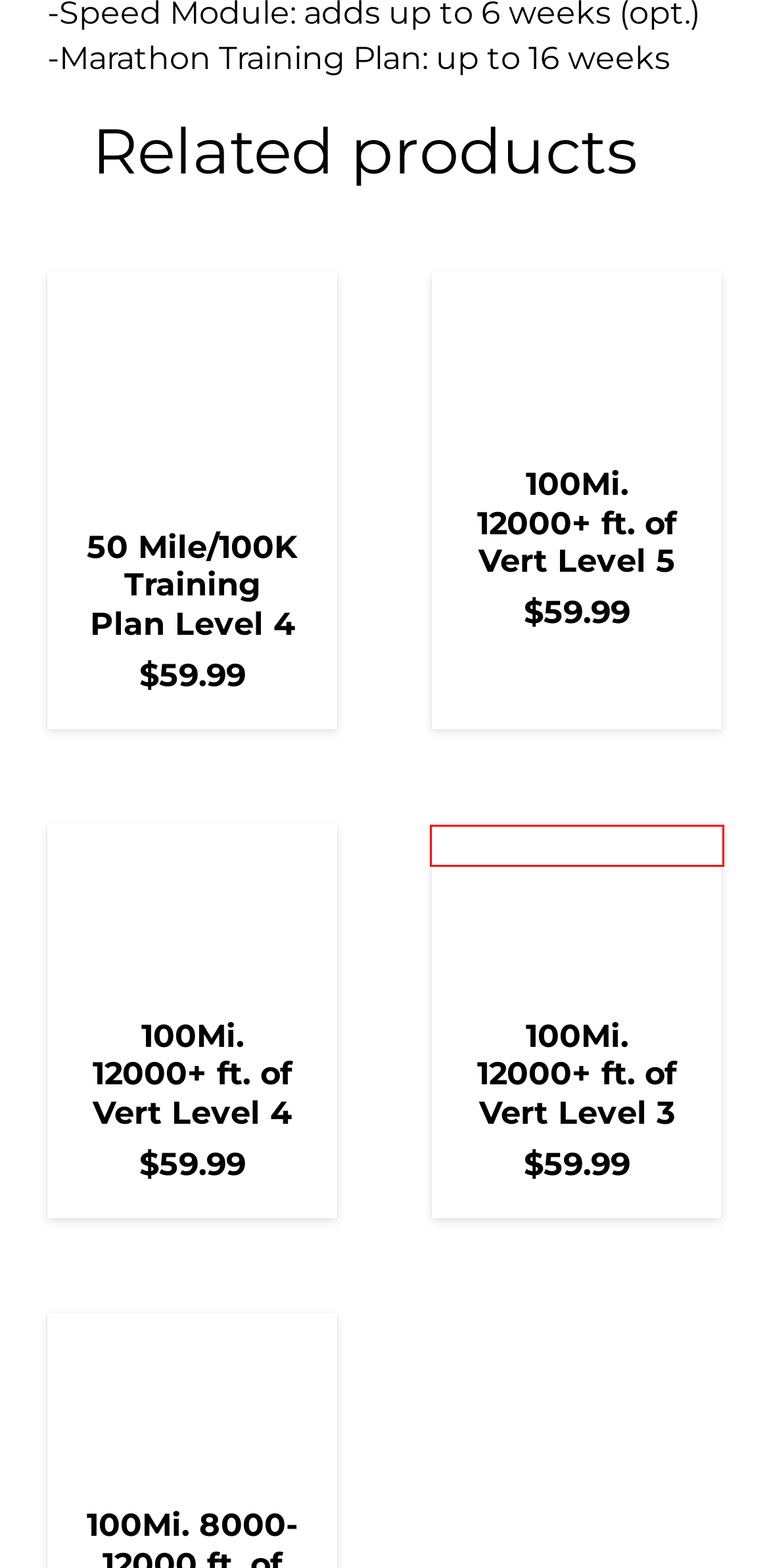Examine the screenshot of a webpage with a red bounding box around a UI element. Your task is to identify the webpage description that best corresponds to the new webpage after clicking the specified element. The given options are:
A. 100Mi. 12000+ ft. of Vert Level 4 | McMillan Running
B. 50 Mile/100K Training Plan Level 4 | McMillan Running
C. Cart | McMillan Running
D. 100Mi. 12000+ ft. of Vert Level 3 | McMillan Running
E. 100Mi. 12000+ ft. of Vert Level 5 | McMillan Running
F. My Account | McMillan Running
G. 100Mi. 8000-12000 ft. of Vert Level 5 | McMillan Running
H. Training Plans Archives | McMillan Running

D